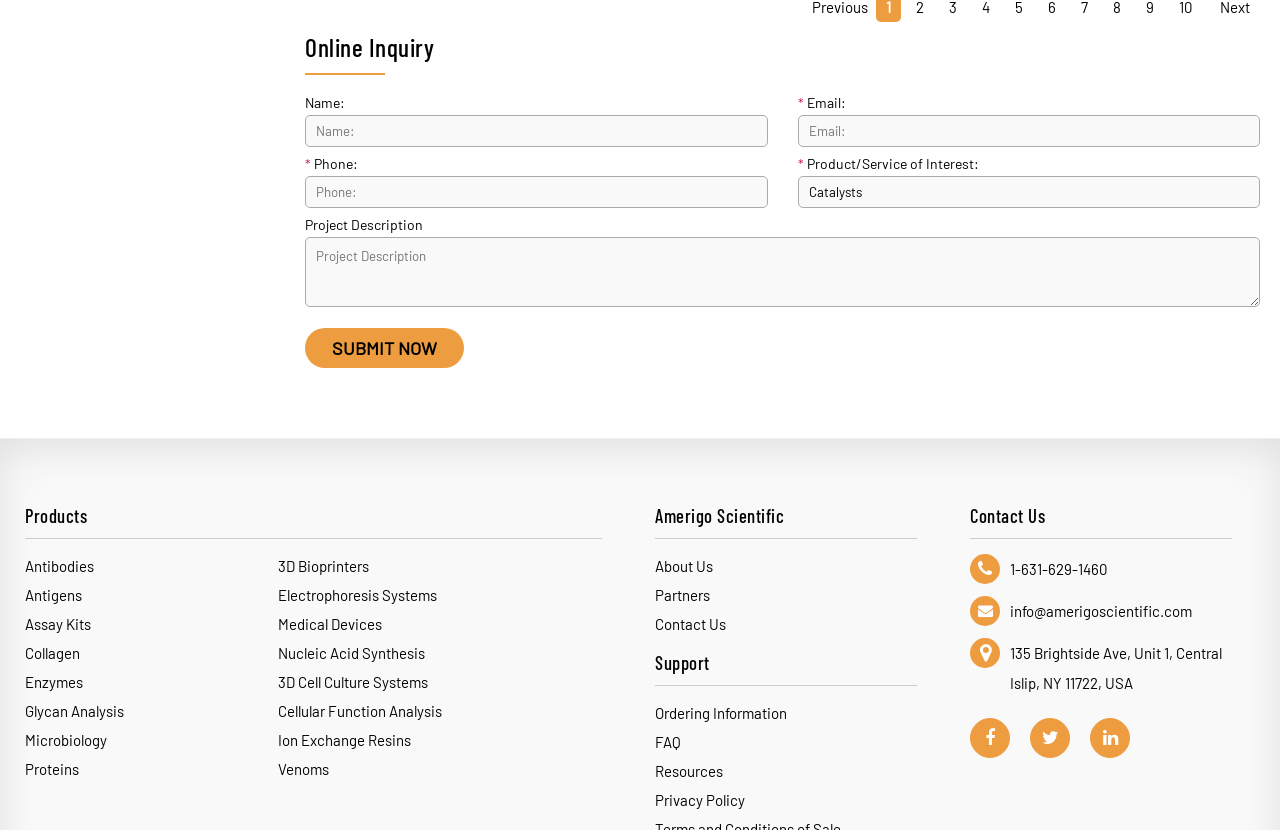Please analyze the image and give a detailed answer to the question:
What is the purpose of the form on this webpage?

The form on this webpage is for online inquiry, as indicated by the 'Online Inquiry' static text at the top of the form. The form consists of several text boxes and a submit button, suggesting that users can fill out the form to submit an inquiry.